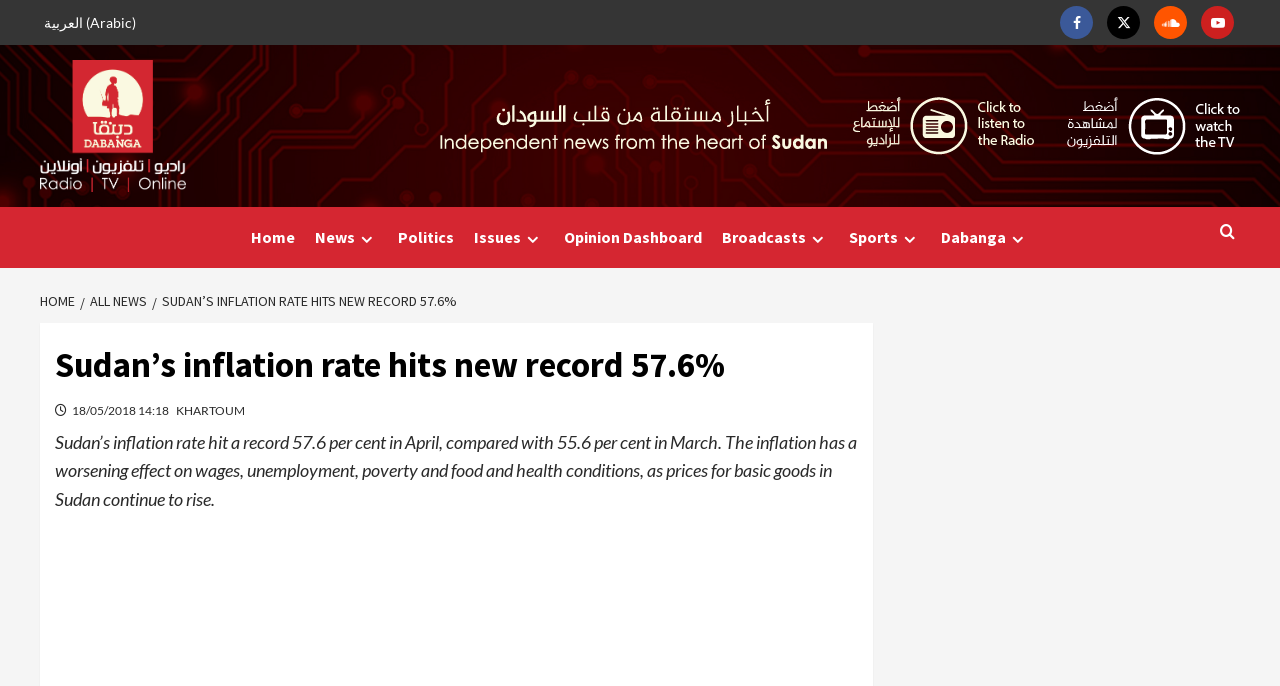Please determine the bounding box of the UI element that matches this description: Dabanga. The coordinates should be given as (top-left x, top-left y, bottom-right x, bottom-right y), with all values between 0 and 1.

[0.727, 0.302, 0.812, 0.39]